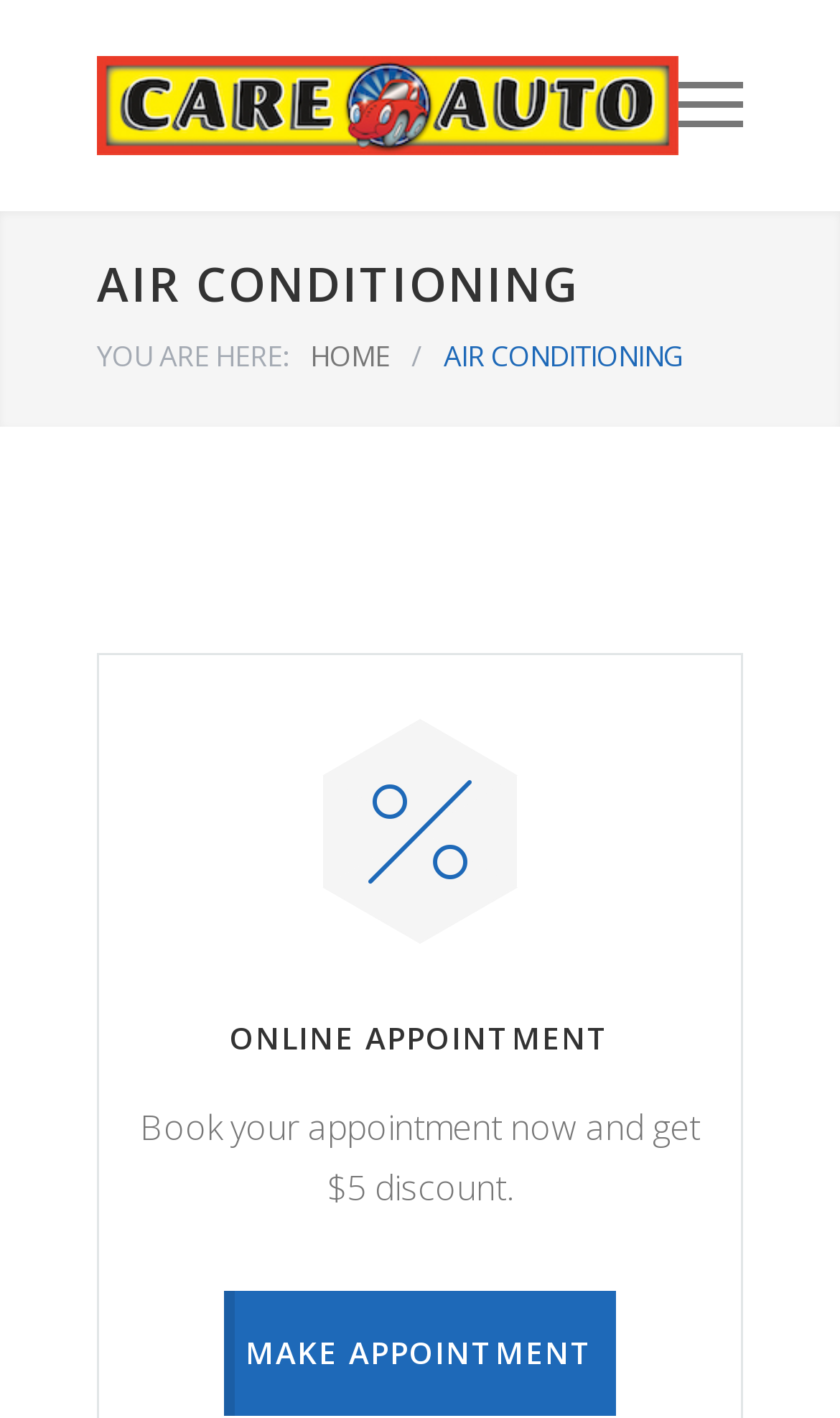How much discount do you get for booking an appointment online?
Please provide a single word or phrase in response based on the screenshot.

$5